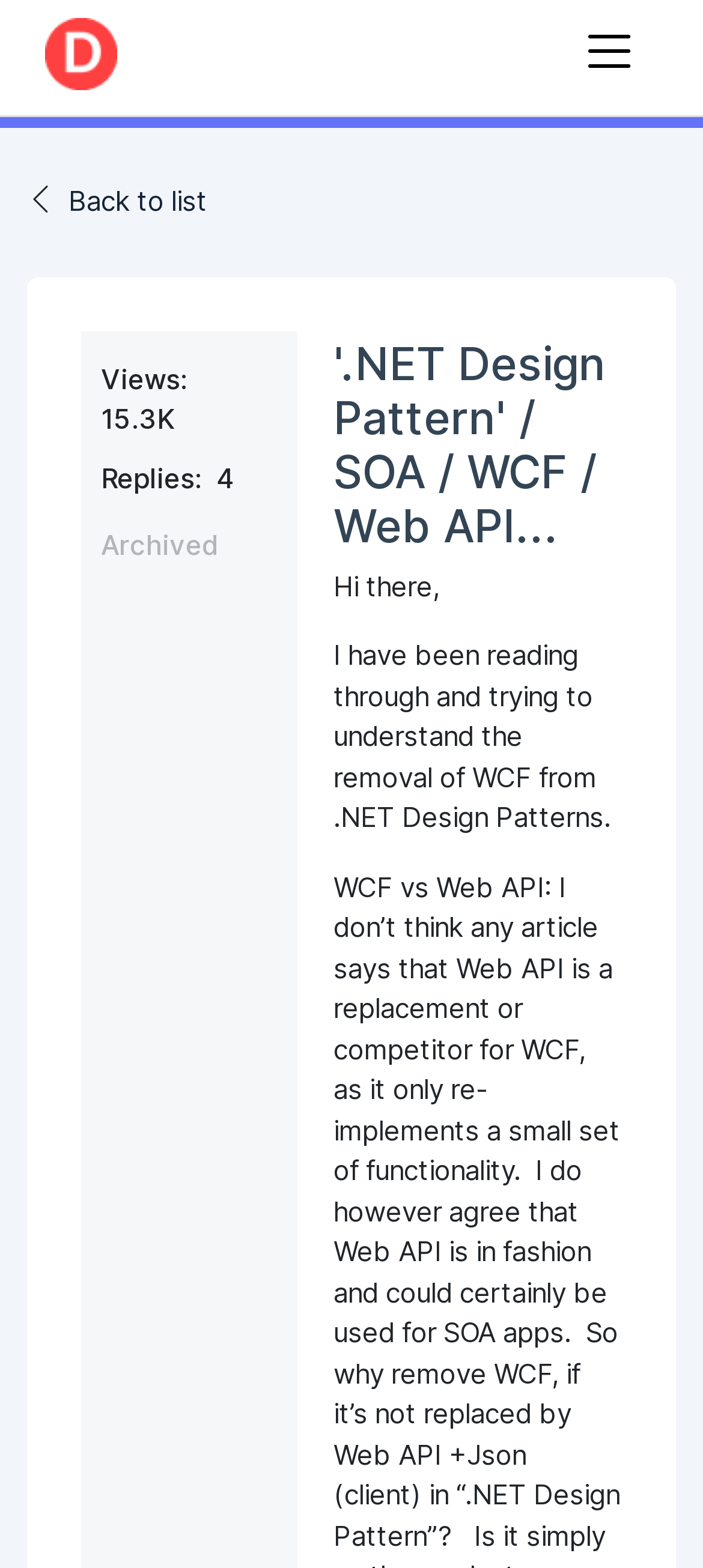Identify the webpage's primary heading and generate its text.

'.NET Design Pattern' / SOA / WCF / Web API...